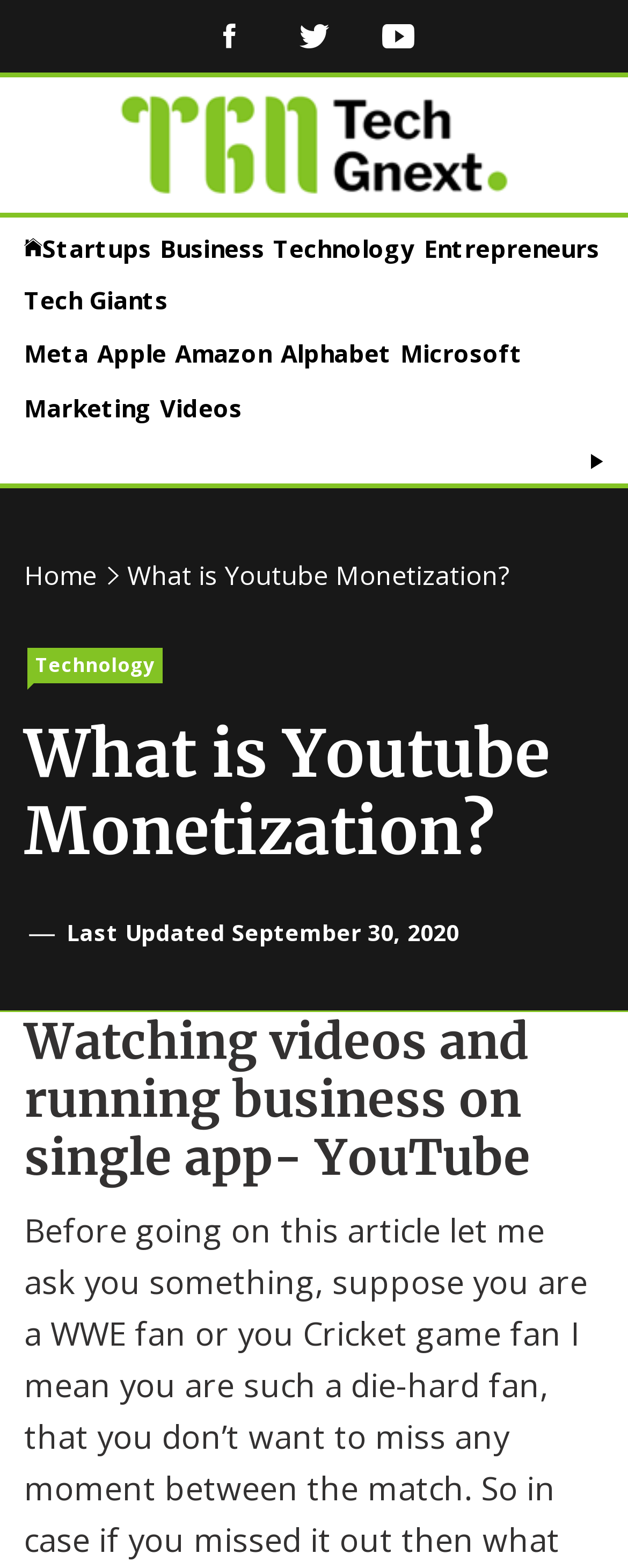Determine the bounding box coordinates for the clickable element to execute this instruction: "Go to the Technology page". Provide the coordinates as four float numbers between 0 and 1, i.e., [left, top, right, bottom].

[0.435, 0.148, 0.661, 0.168]